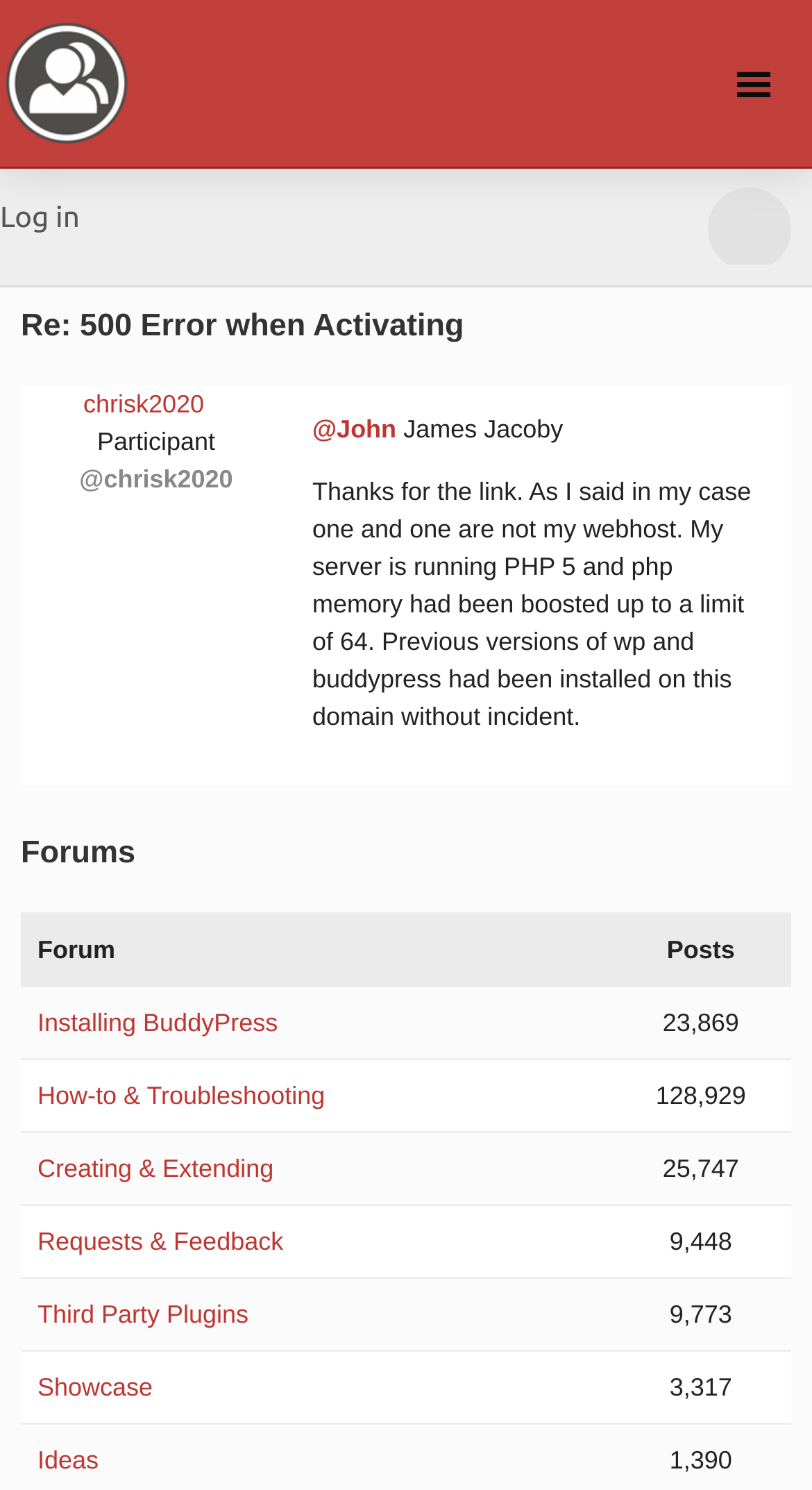What is the name of the website? Refer to the image and provide a one-word or short phrase answer.

BuddyPress.org